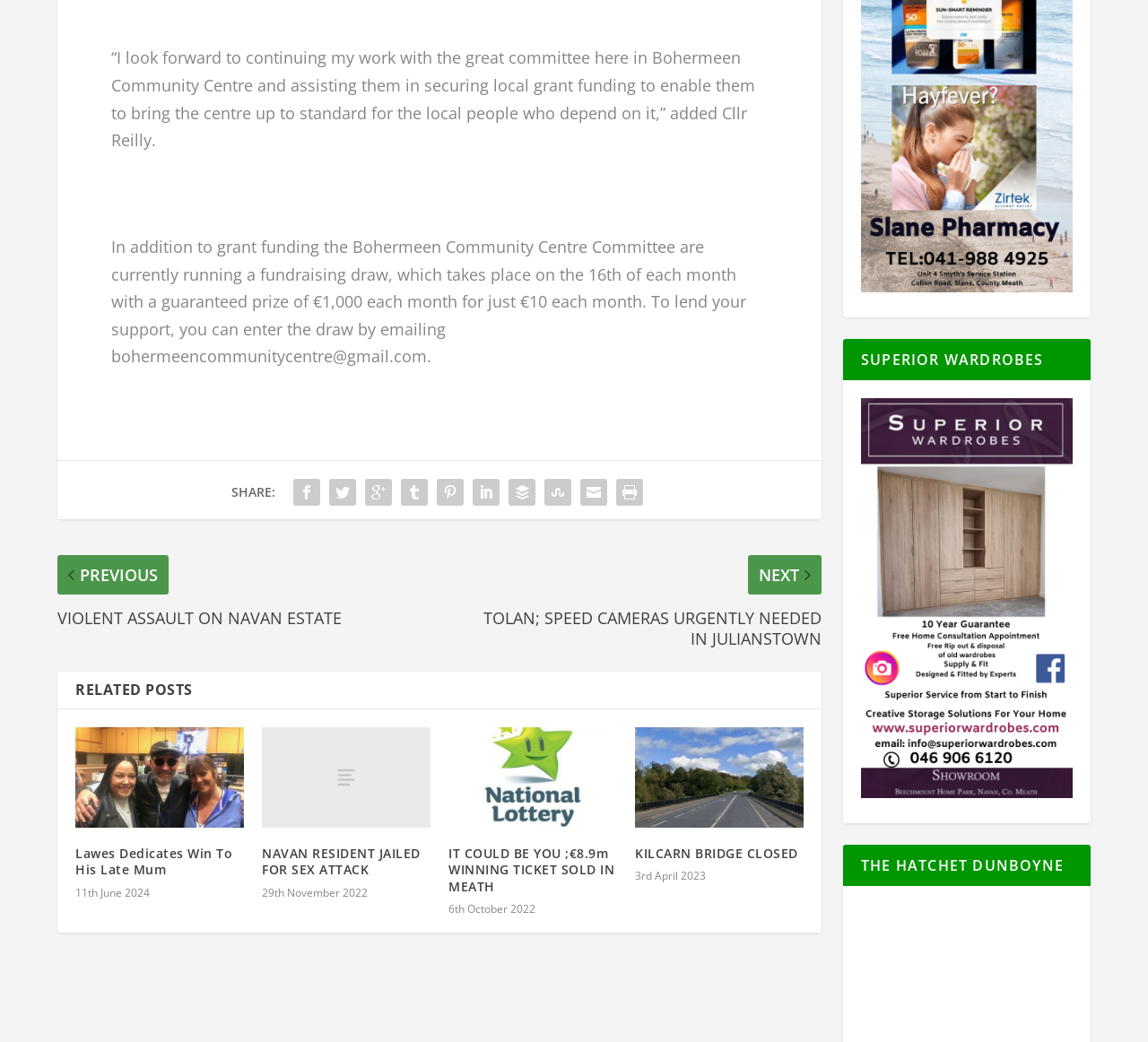What is the date of the 'Lawes Dedicates Win To His Late Mum' post?
Refer to the image and give a detailed answer to the question.

The answer can be found next to the 'Lawes Dedicates Win To His Late Mum' link, which shows the date as 11th June 2024.